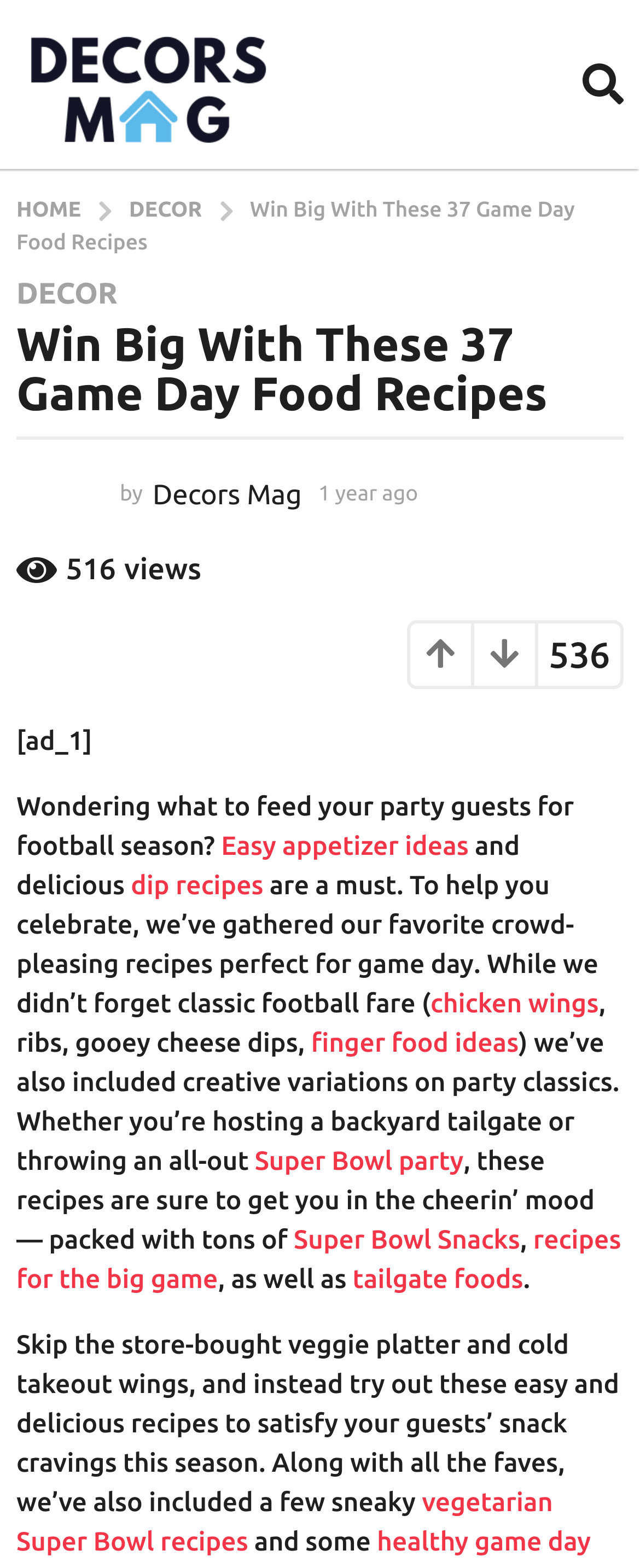Please extract the primary headline from the webpage.

Win Big With These 37 Game Day Food Recipes